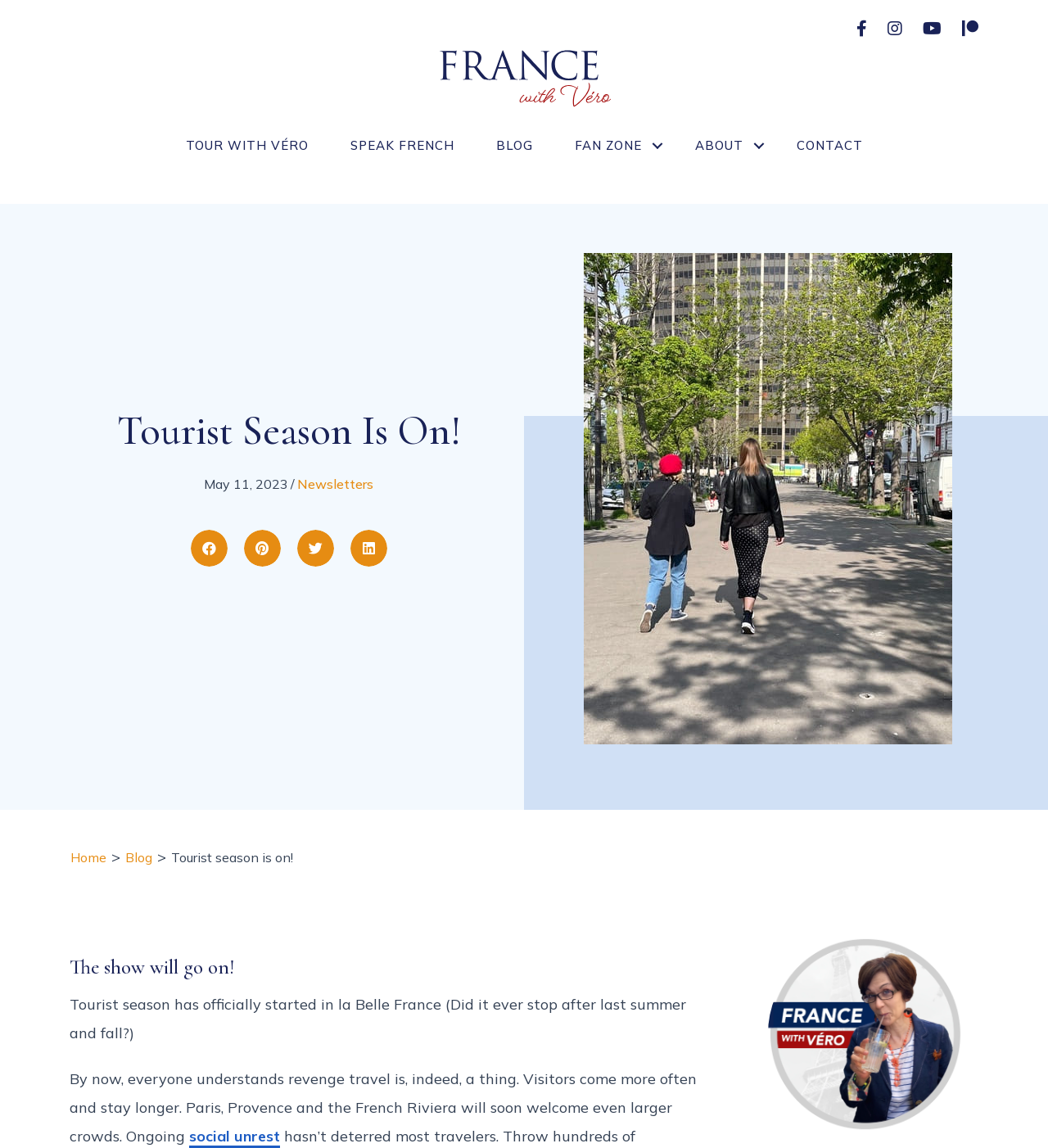What is the author of the blog post doing in the photo?
Look at the image and construct a detailed response to the question.

The author of the blog post, Vero, is sipping a cold drink in the photo, as shown in the image with the caption 'France with Véro - Join me for the latest. Vero sipping a cold drink. Photo credit: Lily Heise, Je T'aime, Me Neither'